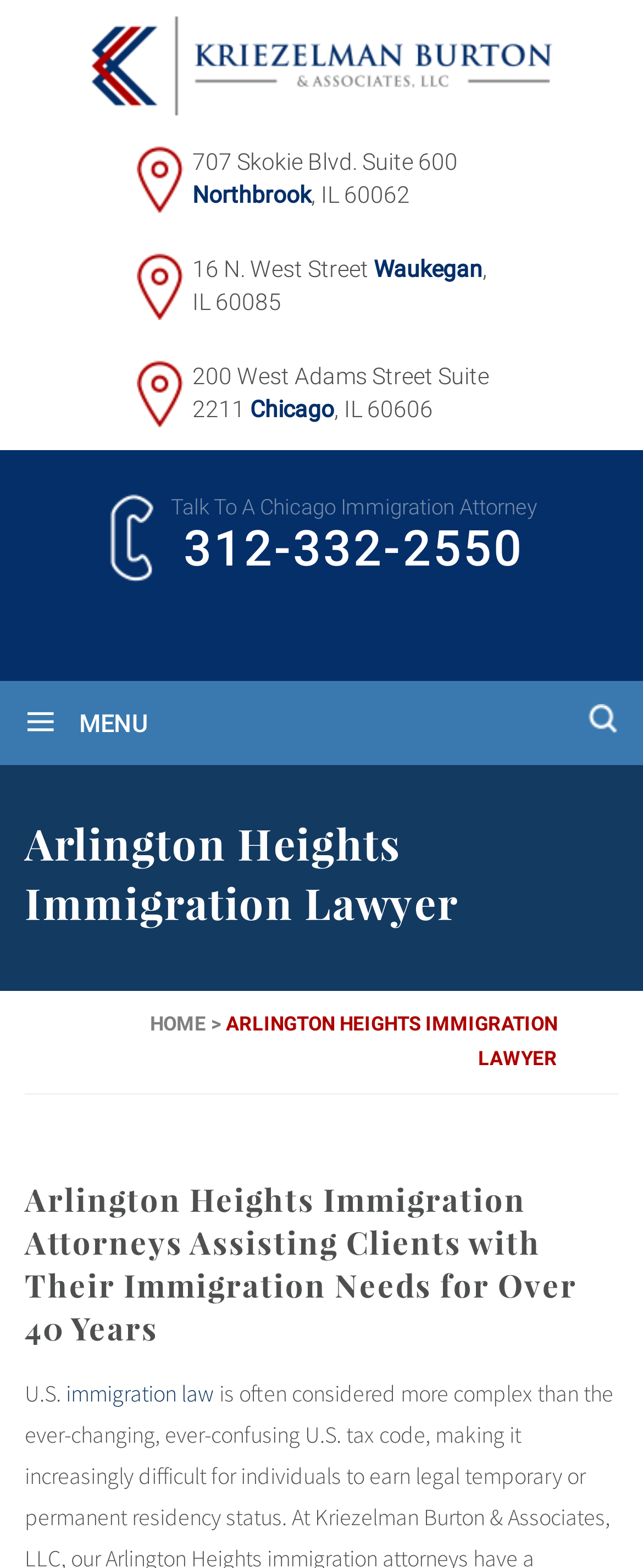Produce an extensive caption that describes everything on the webpage.

The webpage is about an Arlington Heights immigration attorney, Kriezelman Burton. At the top left corner, there is a logo image with a link. Below the logo, there are three office addresses listed in headings, each with a link, located at the top center of the page. 

To the right of the addresses, there is a call-to-action text "Talk To A Chicago Immigration Attorney" and a phone number "312-332-2550" with a link. 

On the top right corner, there is a menu button with a "≡" symbol and a "MENU" text next to it. 

Below the menu button, there is a prominent heading "Arlington Heights Immigration Lawyer" spanning across the page. 

Underneath, there is a navigation menu with a "HOME" link and an arrow symbol. The main content of the page starts with a heading "Arlington Heights Immigration Attorneys Assisting Clients with Their Immigration Needs for Over 40 Years". 

The text that follows explains the complexity of U.S. immigration law, stating that it is often considered more complex than the U.S. tax code, making it difficult for individuals to earn legal temporary or permanent residency status.